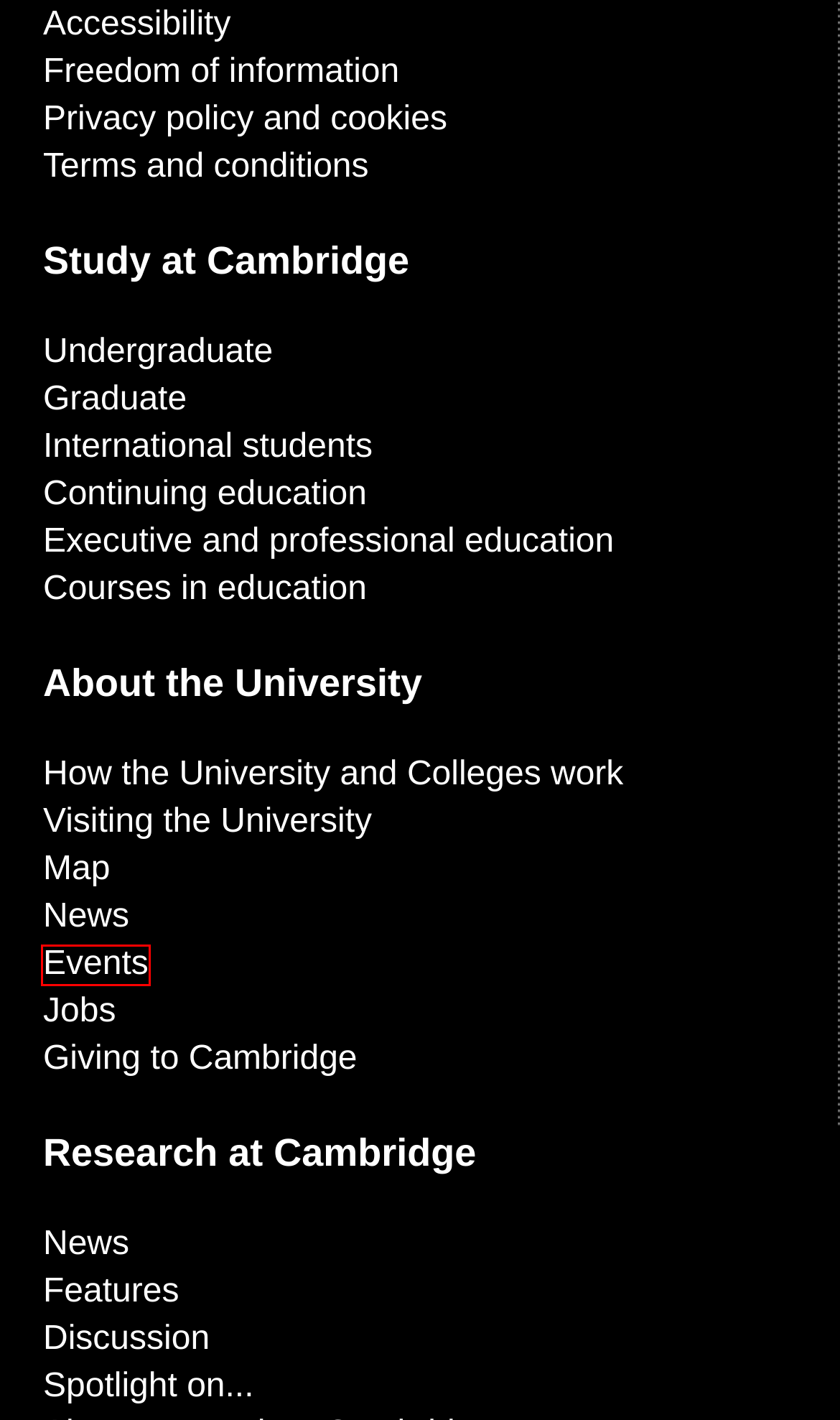Given a screenshot of a webpage with a red bounding box around an element, choose the most appropriate webpage description for the new page displayed after clicking the element within the bounding box. Here are the candidates:
A. What's On: What's On
B. Visiting the University | University of Cambridge
C. Map of the University of Cambridge
D. News | University of Cambridge
E. How the University and Colleges work | University of Cambridge
F. Research news | University of Cambridge
G. International Students |
H. Executive and professional education | University of Cambridge

A